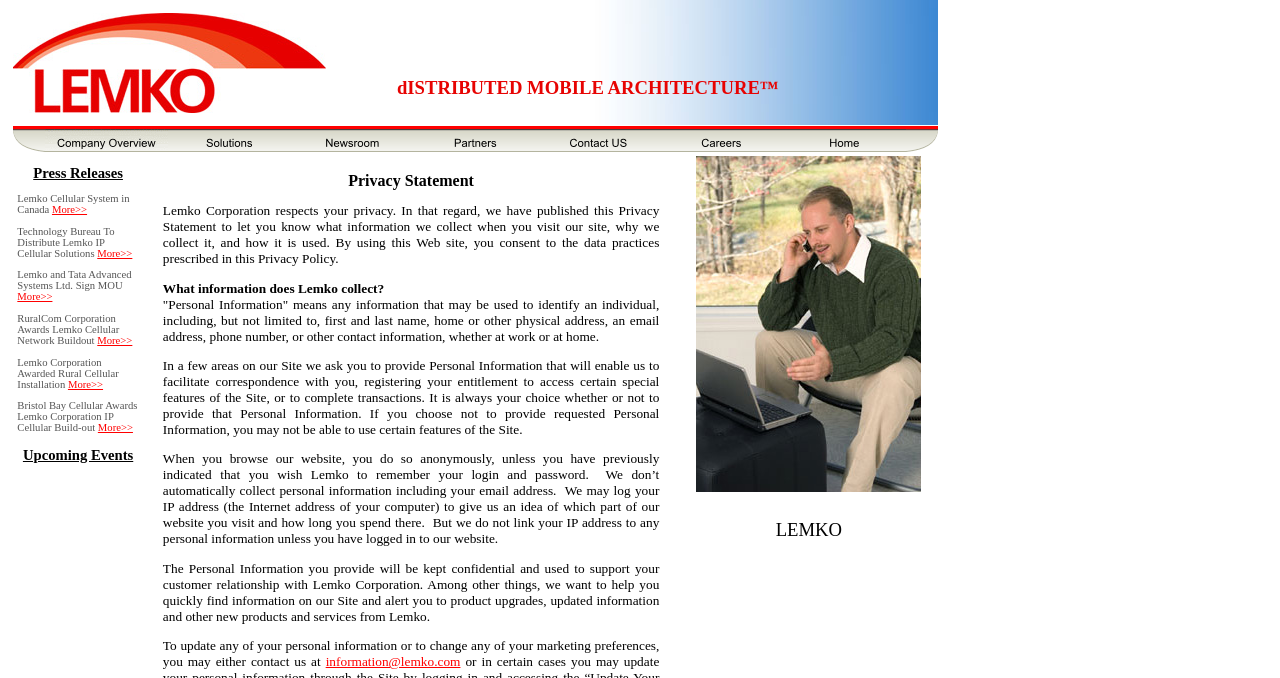Create a detailed summary of the webpage's content and design.

The webpage appears to be the official website of Lemko, a company that delivers software-defined IP wireless mesh networks. At the top of the page, there is a table with a grid cell containing the text "DISTRIBUTED MOBILE ARCHITECTURE™". Below this table, there is a navigation menu with seven items: Company Overview, Solutions, Newsroom, Partners, Contact US, Careers, and Home. Each item has an accompanying image.

On the left side of the page, there is a section with a heading "Press Releases". This section contains five news articles with titles such as "Lemko and Tata Advanced Systems Ltd. Sign MOU" and "RuralCom Corporation Awards Lemko Cellular Network Buildout". Each article has a "More>>" link to read more.

Below the news articles, there is a section with a heading "Upcoming Events". However, there is no content listed under this section.

On the right side of the page, there is a section with a heading "Privacy Statement". This section contains a link to "information@lemko.com" and an image.

At the bottom of the page, there is a large image that spans across the width of the page.